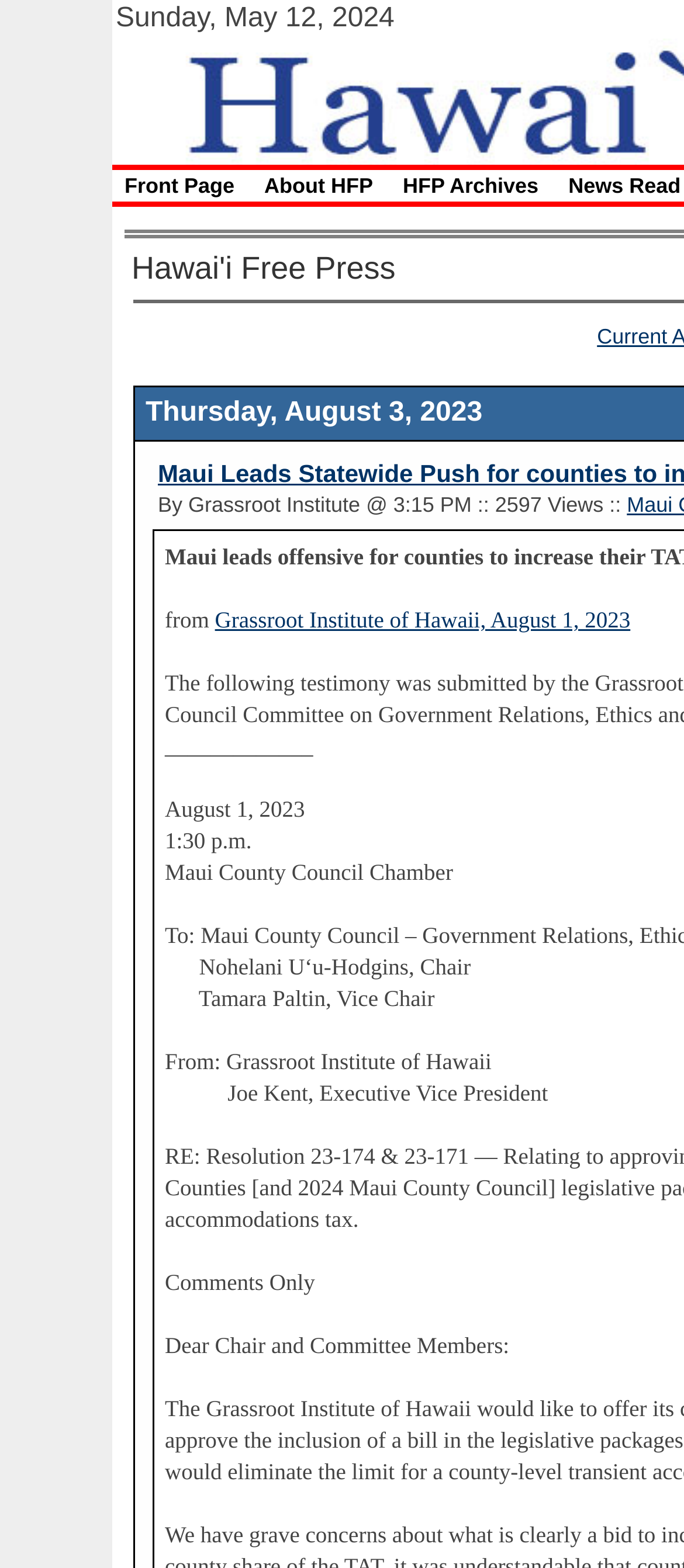Elaborate on the webpage's design and content in a detailed caption.

The webpage appears to be an article or news page from the Hawaii Free Press. At the top, there is a date "Sunday, May 12, 2024" displayed prominently. Below the date, there is a section with a link to the "Grassroot Institute of Hawaii" dated August 1, 2023. 

To the right of the link, there are several lines of text, including "1:30 p.m.", "Maui County Council Chamber", and the names and titles of individuals, such as Nohelani U‘u-Hodgins, Chair, and Tamara Paltin, Vice Chair. 

Further down, there is a message or letter from the Grassroot Institute of Hawaii, addressed to the Chair and Committee Members, with the sender's name and title, Joe Kent, Executive Vice President. The message is marked as "Comments Only".